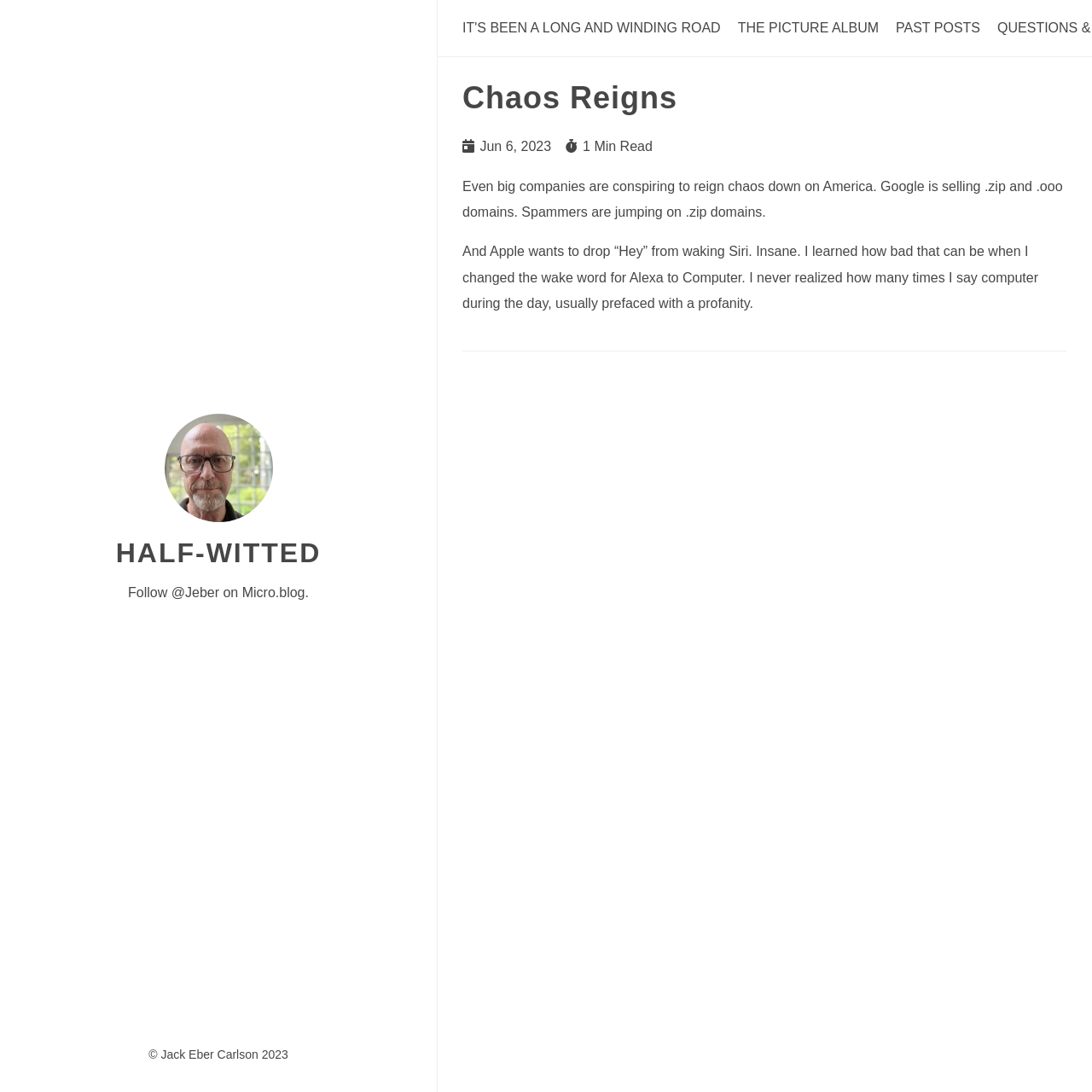What is the date of the article?
From the screenshot, supply a one-word or short-phrase answer.

Jun 6, 2023